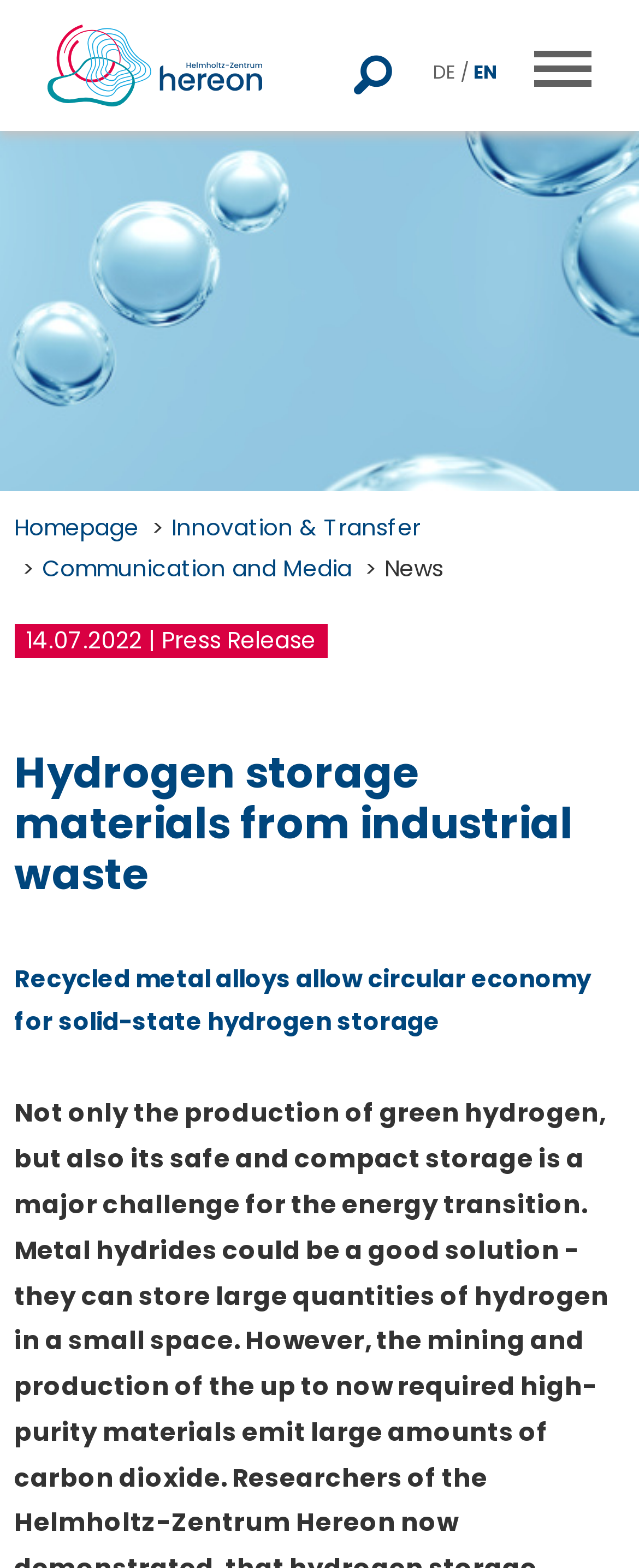Find and provide the bounding box coordinates for the UI element described here: "News". The coordinates should be given as four float numbers between 0 and 1: [left, top, right, bottom].

[0.602, 0.352, 0.694, 0.373]